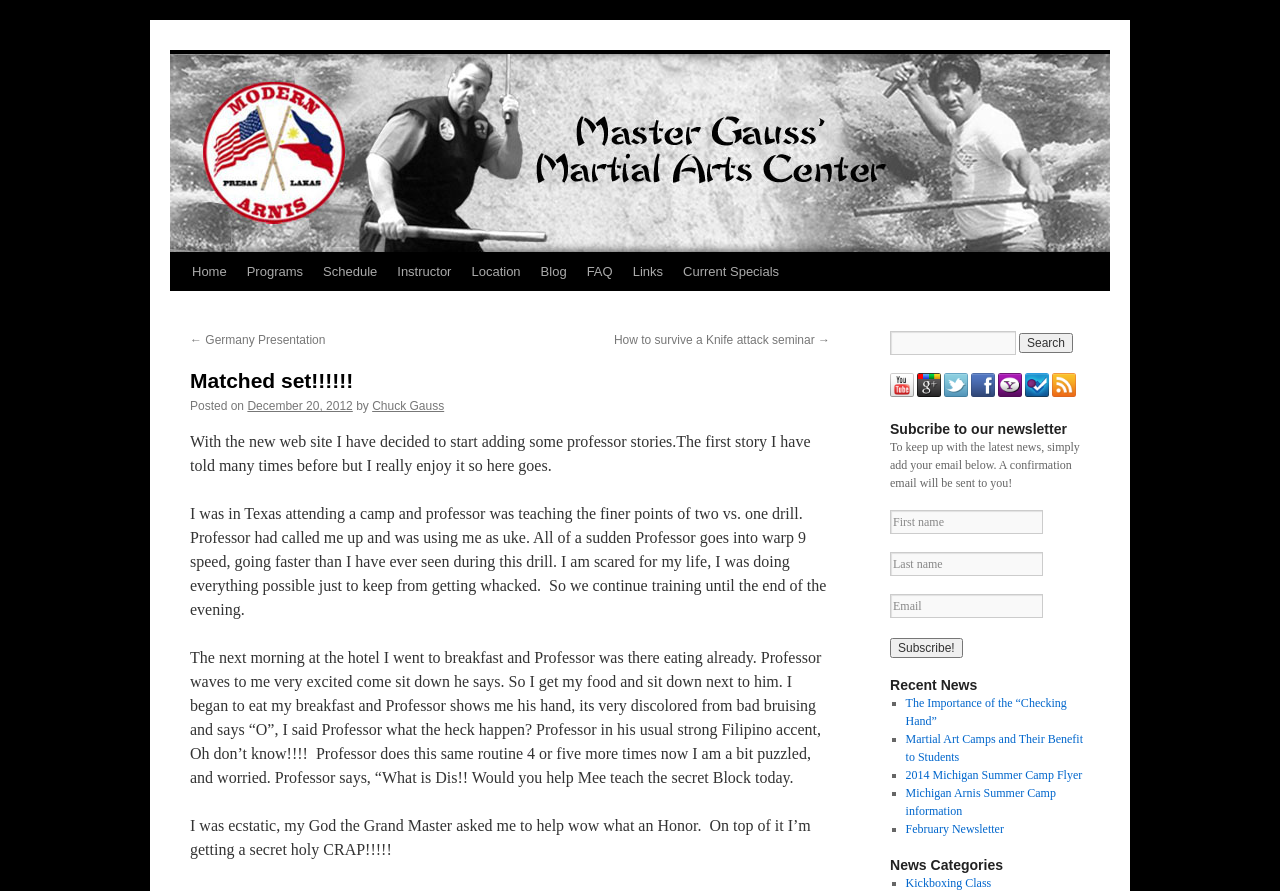Refer to the element description 2014 Michigan Summer Camp Flyer and identify the corresponding bounding box in the screenshot. Format the coordinates as (top-left x, top-left y, bottom-right x, bottom-right y) with values in the range of 0 to 1.

[0.707, 0.862, 0.846, 0.878]